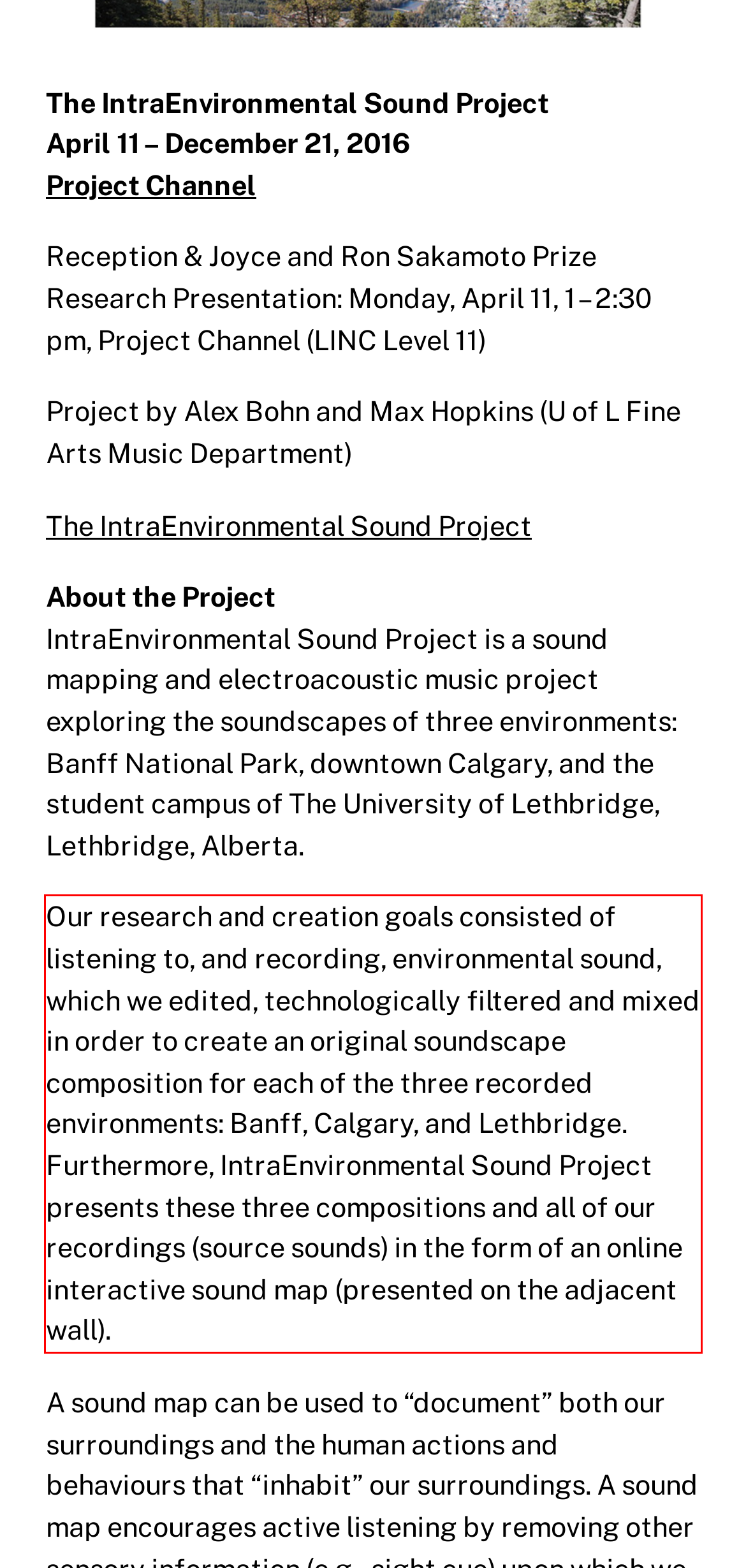Using OCR, extract the text content found within the red bounding box in the given webpage screenshot.

Our research and creation goals consisted of listening to, and recording, environmental sound, which we edited, technologically filtered and mixed in order to create an original soundscape composition for each of the three recorded environments: Banff, Calgary, and Lethbridge. Furthermore, IntraEnvironmental Sound Project presents these three compositions and all of our recordings (source sounds) in the form of an online interactive sound map (presented on the adjacent wall).